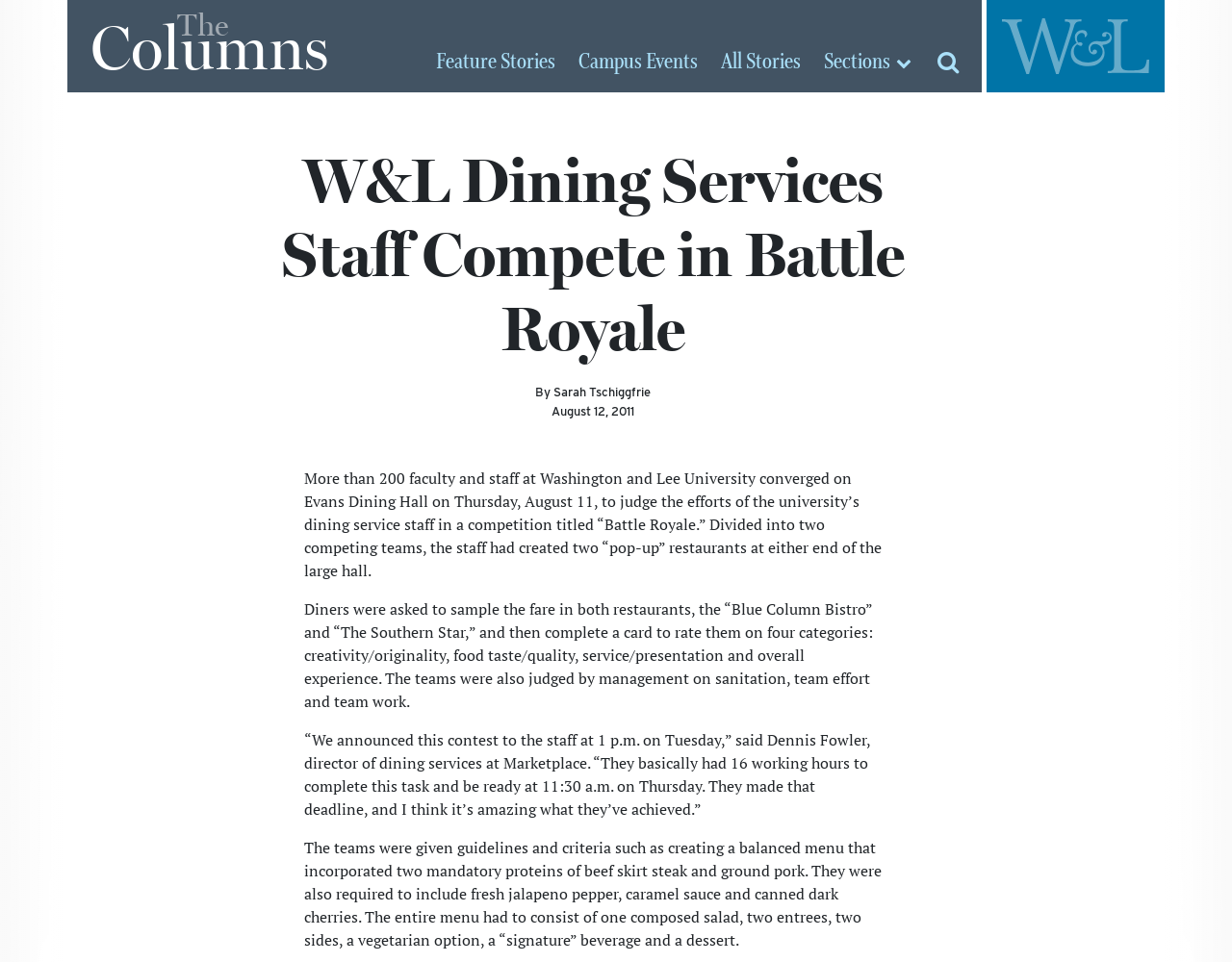Using the format (top-left x, top-left y, bottom-right x, bottom-right y), provide the bounding box coordinates for the described UI element. All values should be floating point numbers between 0 and 1: Campus Events

[0.47, 0.053, 0.566, 0.077]